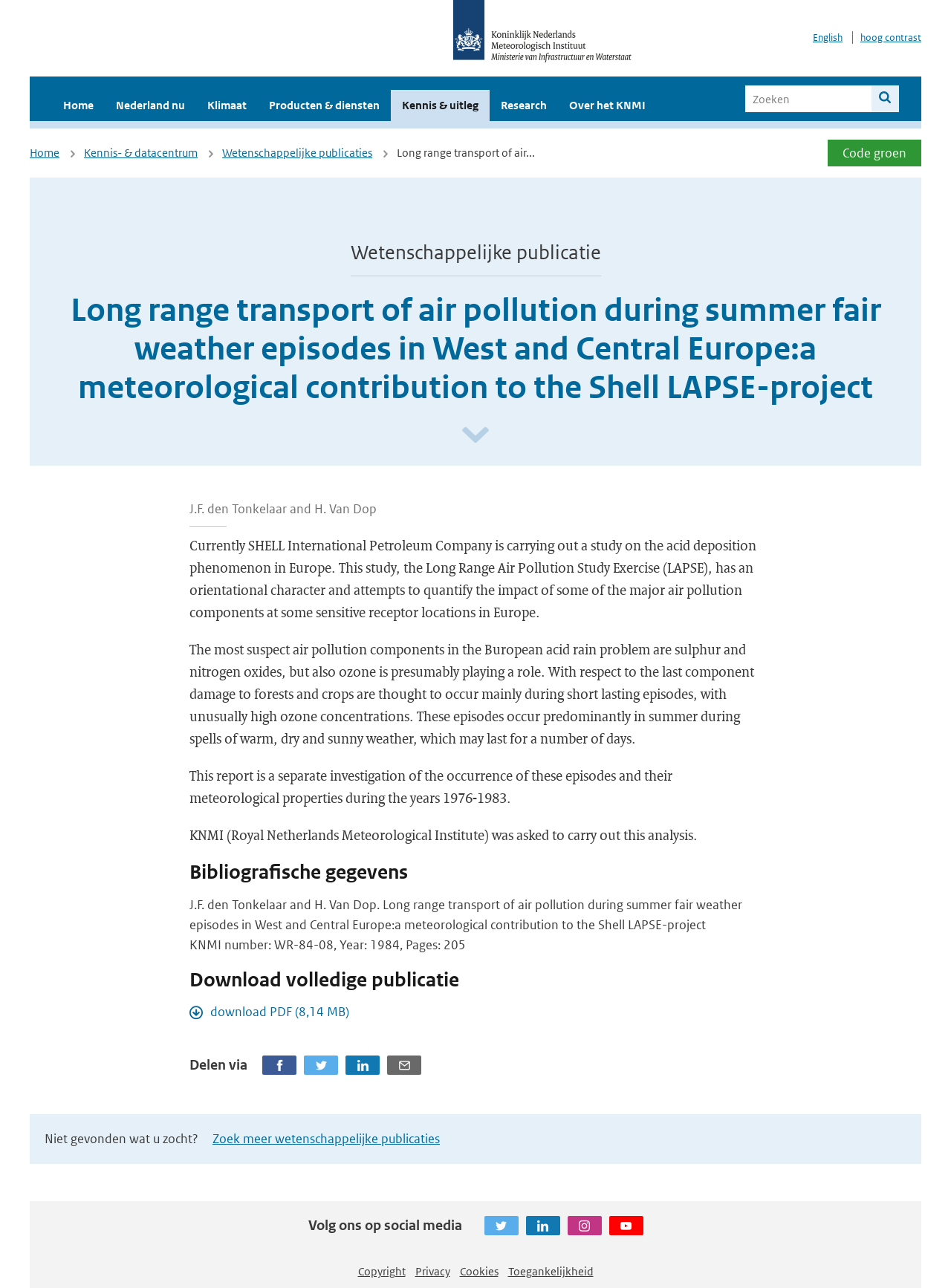What is the title or heading displayed on the webpage?

Long range transport of air pollution during summer fair weather episodes in West and Central Europe:a meteorological contribution to the Shell LAPSE-project